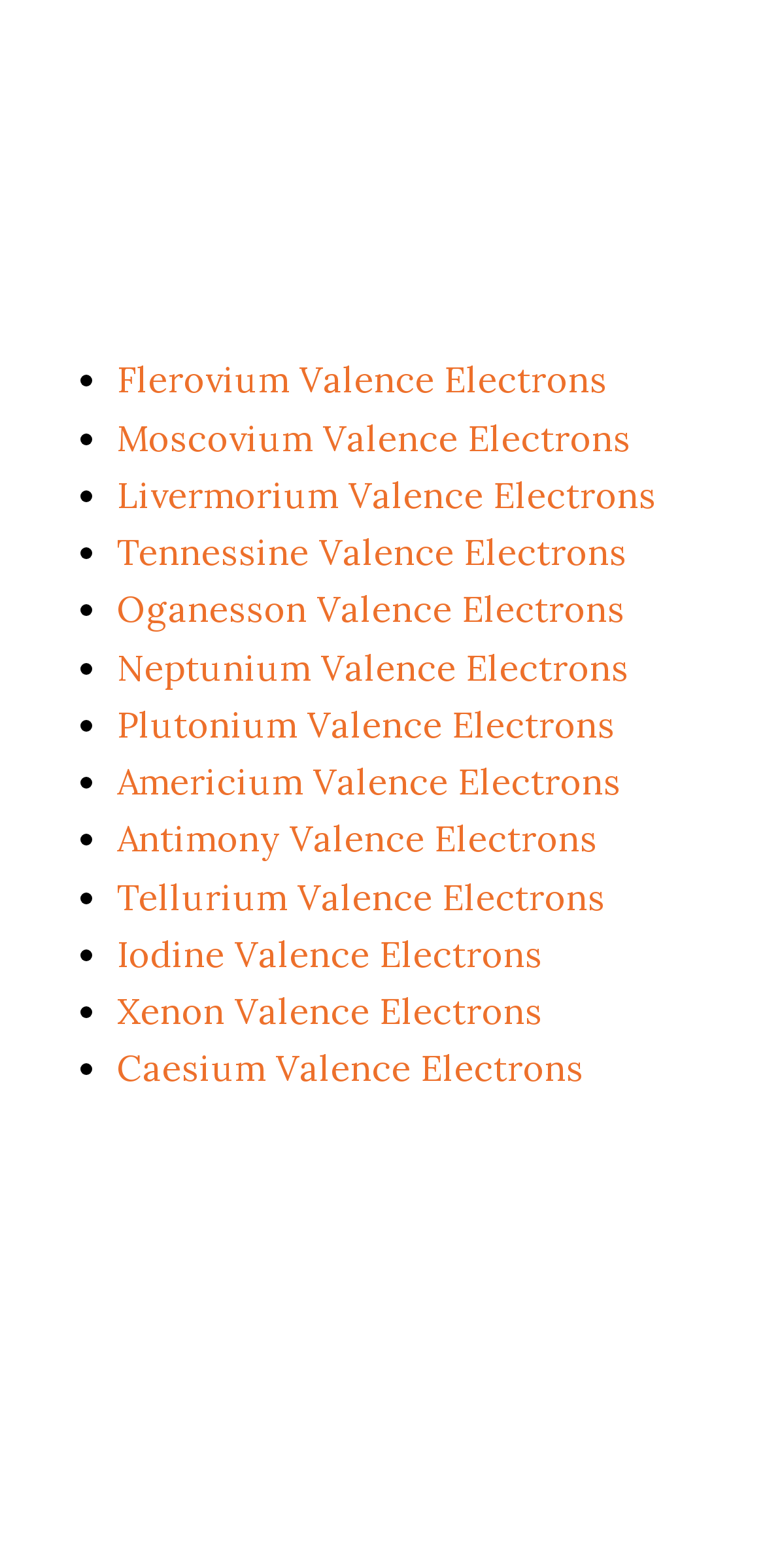Respond to the question below with a single word or phrase:
What is the first valence electron link?

Flerovium Valence Electrons